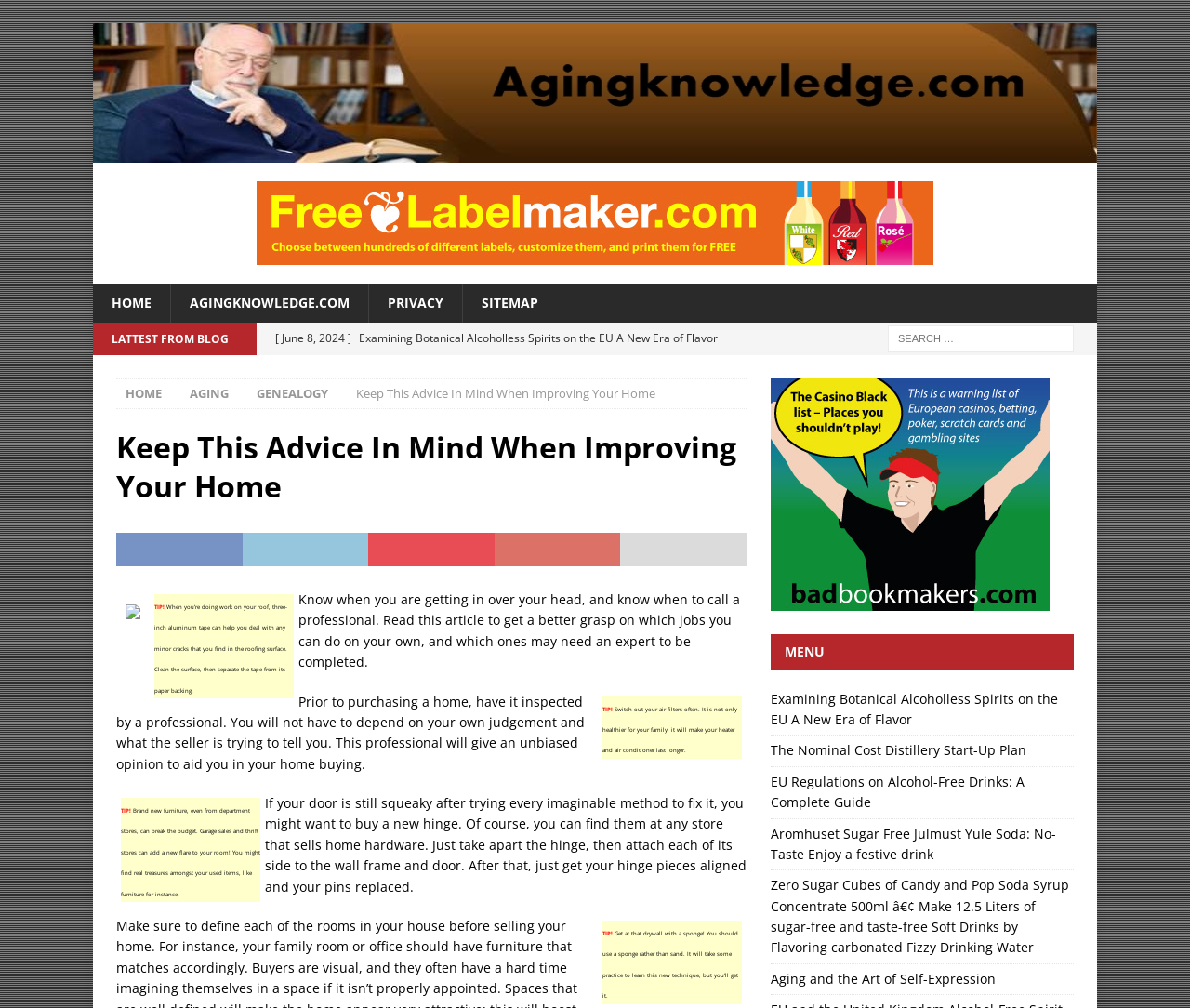Show the bounding box coordinates for the element that needs to be clicked to execute the following instruction: "Search for something". Provide the coordinates in the form of four float numbers between 0 and 1, i.e., [left, top, right, bottom].

[0.746, 0.323, 0.902, 0.35]